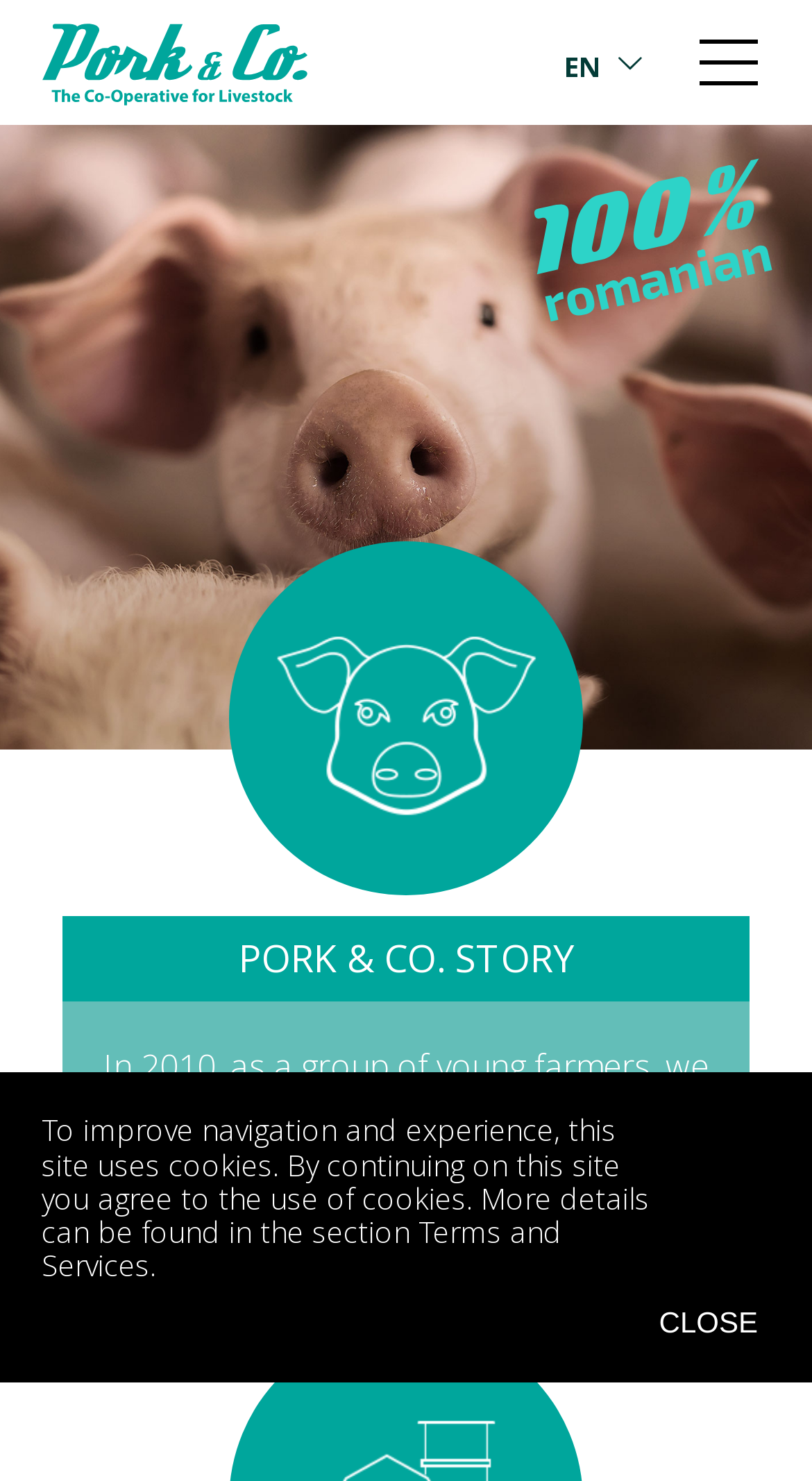Find the bounding box of the web element that fits this description: "parent_node: PORK & CO. STORY".

[0.282, 0.366, 0.718, 0.604]